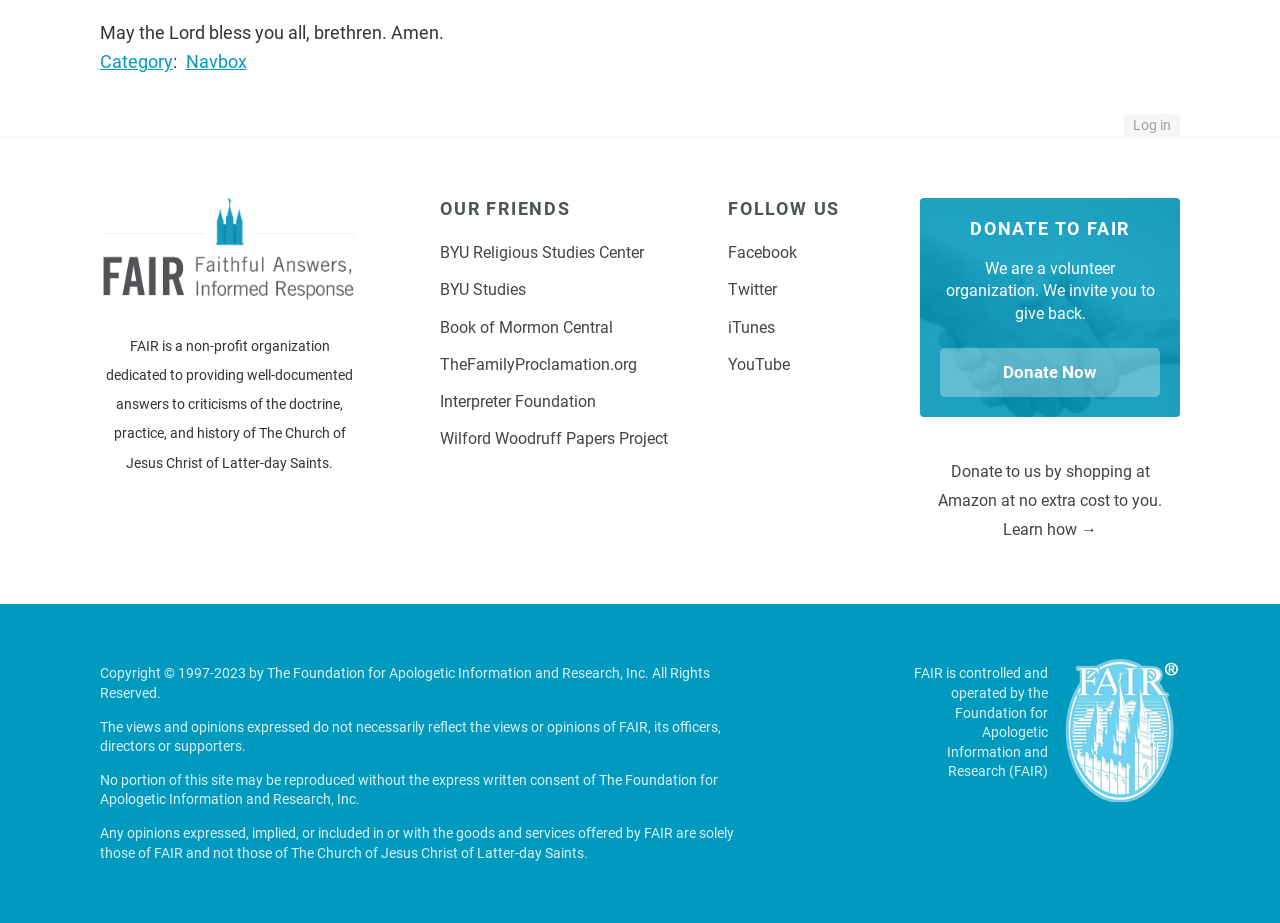Answer with a single word or phrase: 
How many social media platforms are listed in the 'FOLLOW US' section?

4